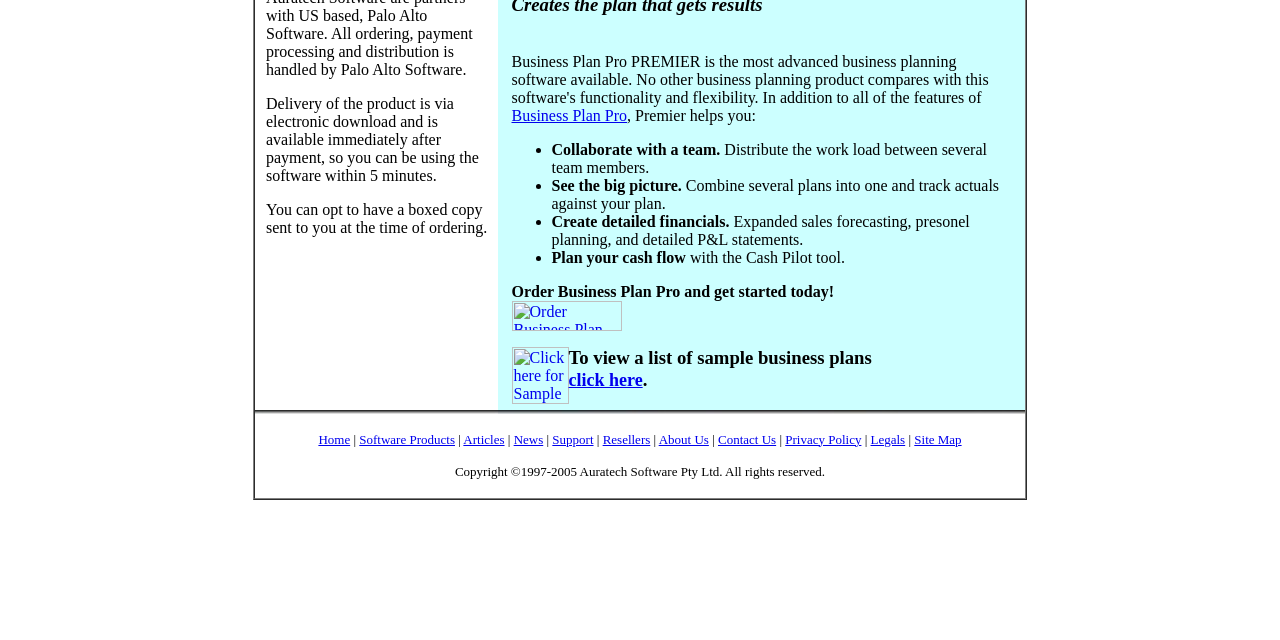Calculate the bounding box coordinates of the UI element given the description: "Home".

[0.249, 0.674, 0.274, 0.698]